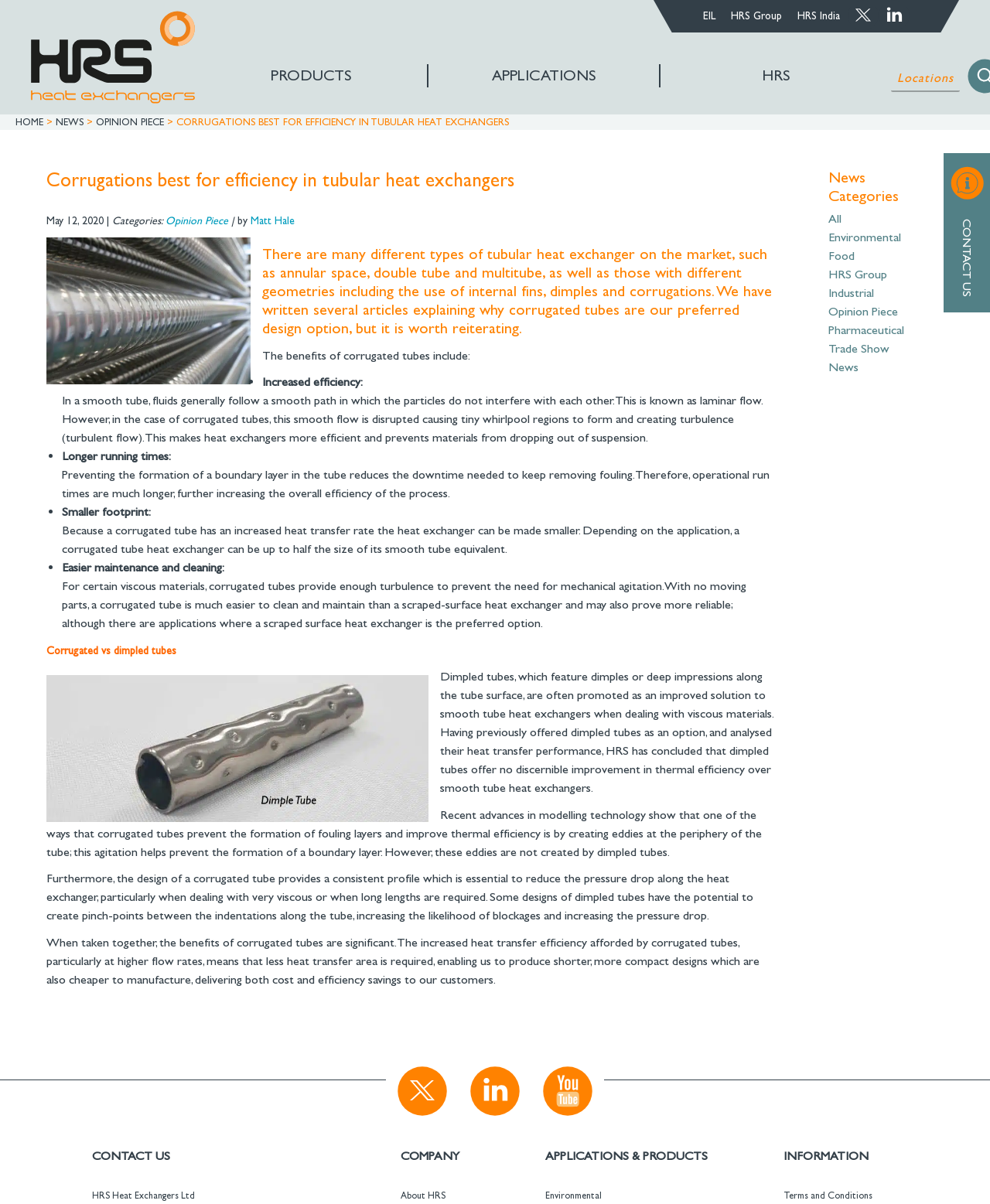Based on what you see in the screenshot, provide a thorough answer to this question: What is the advantage of corrugated tubes in terms of maintenance?

According to the webpage, corrugated tubes provide enough turbulence to prevent the need for mechanical agitation, making them easier to clean and maintain than scraped-surface heat exchangers.